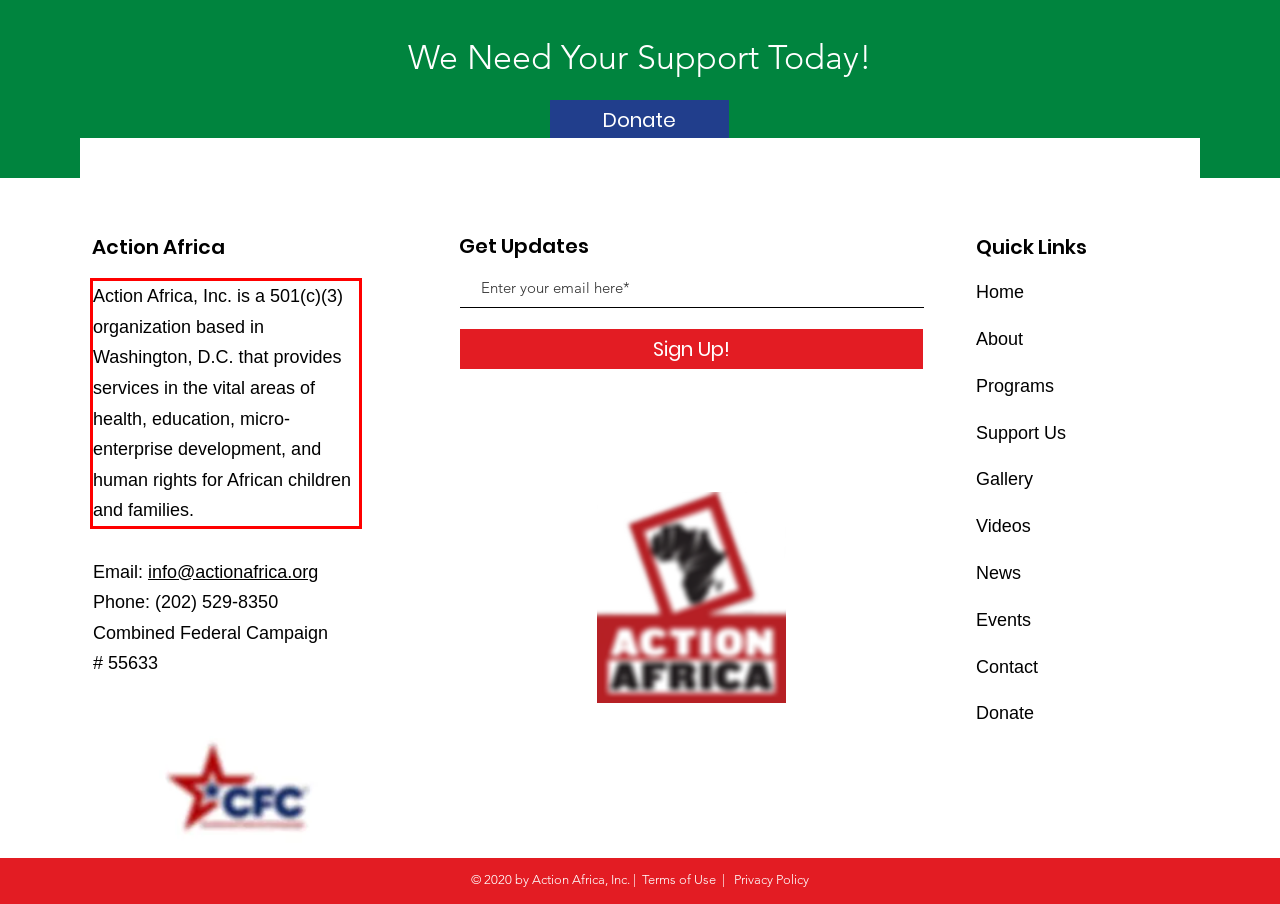Given a webpage screenshot, identify the text inside the red bounding box using OCR and extract it.

Action Africa, Inc. is a 501(c)(3) organization based in Washington, D.C. that provides services in the vital areas of health, education, micro-enterprise development, and human rights for African children and families.